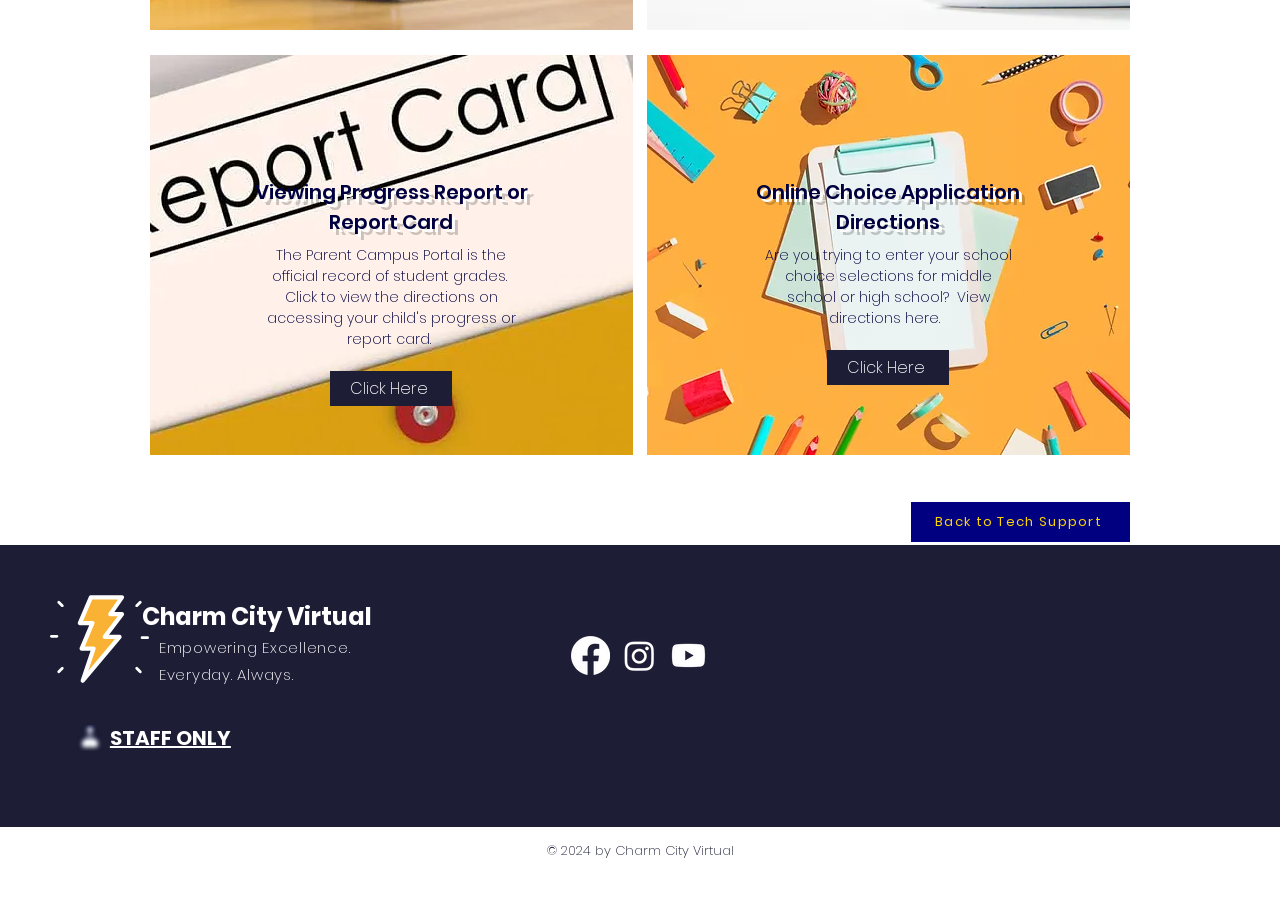Determine the bounding box coordinates of the region to click in order to accomplish the following instruction: "Back to tech support". Provide the coordinates as four float numbers between 0 and 1, specifically [left, top, right, bottom].

[0.712, 0.55, 0.883, 0.594]